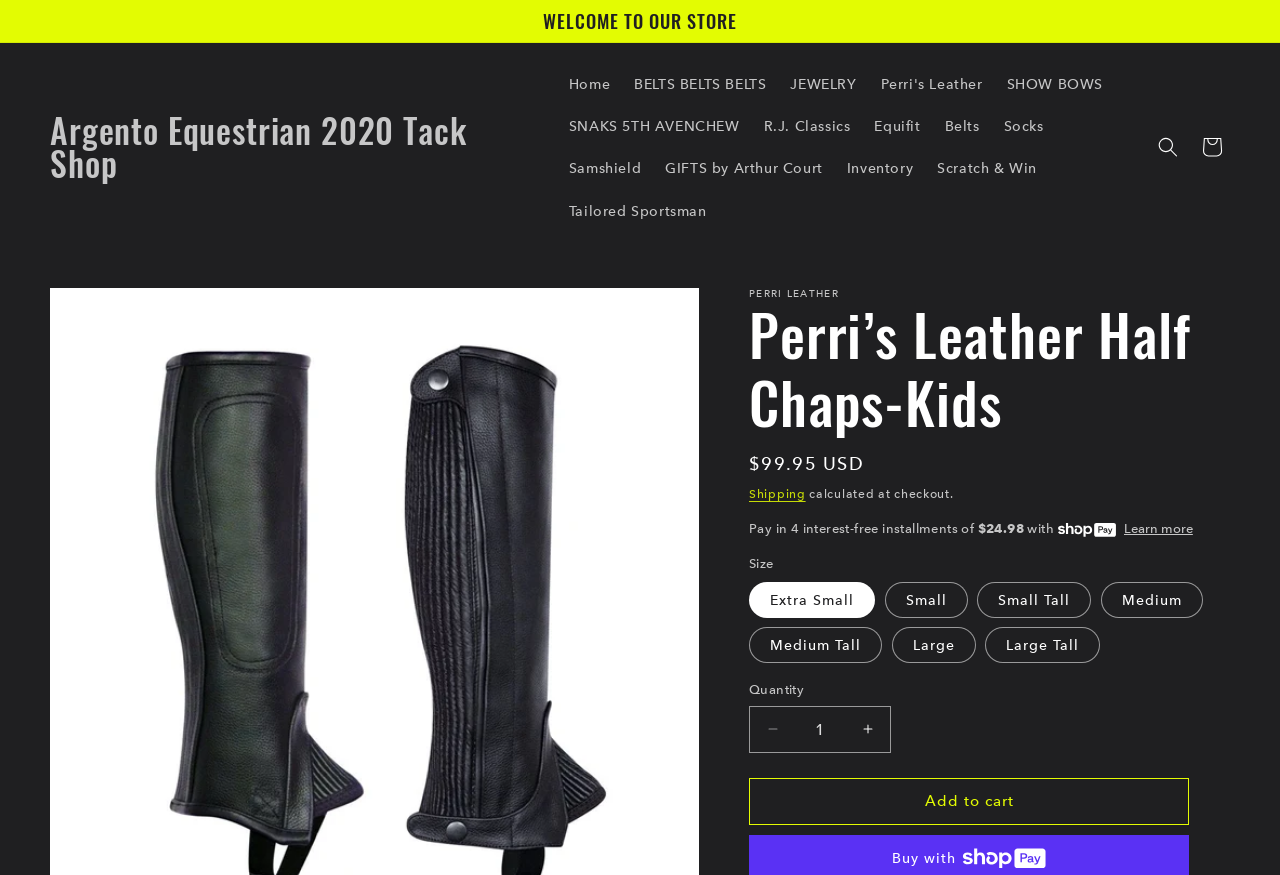Extract the bounding box coordinates of the UI element described by: "Server colocation in the DC". The coordinates should include four float numbers ranging from 0 to 1, e.g., [left, top, right, bottom].

None